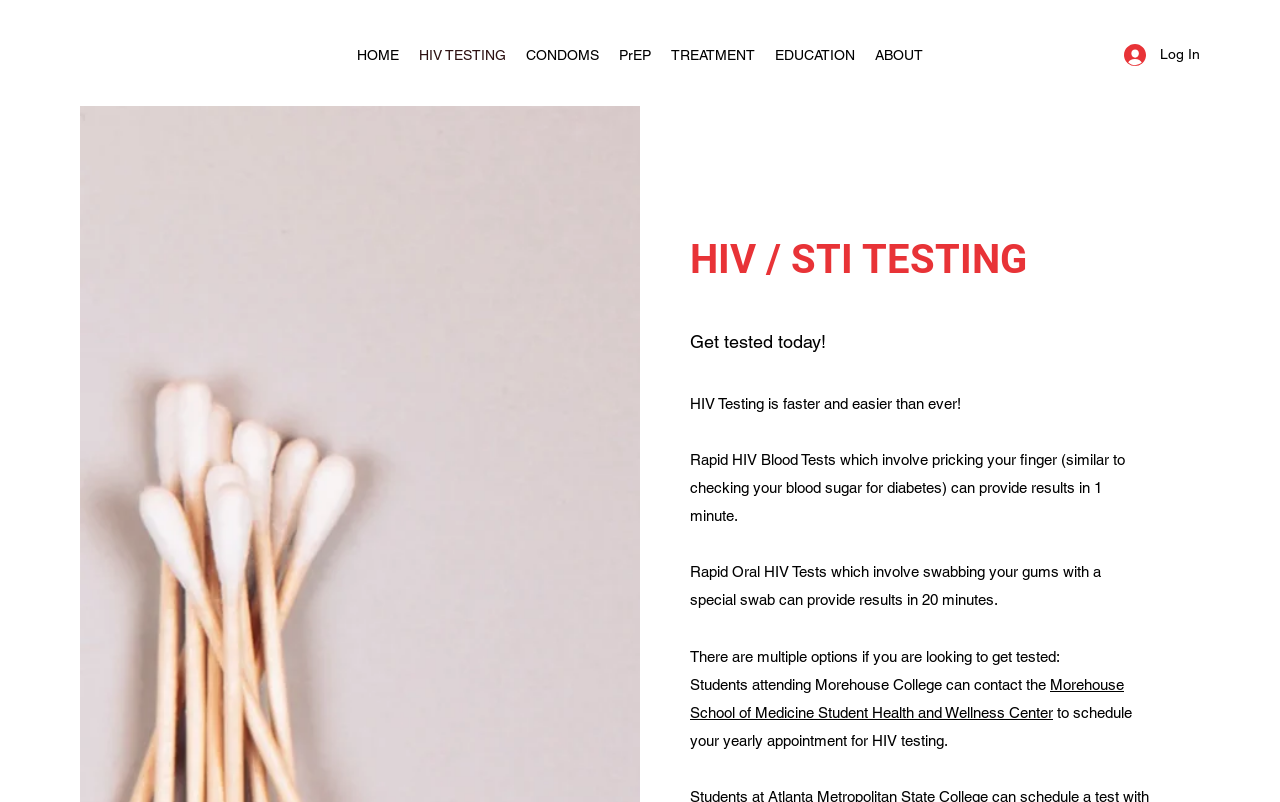Find the main header of the webpage and produce its text content.

HIV / STI TESTING